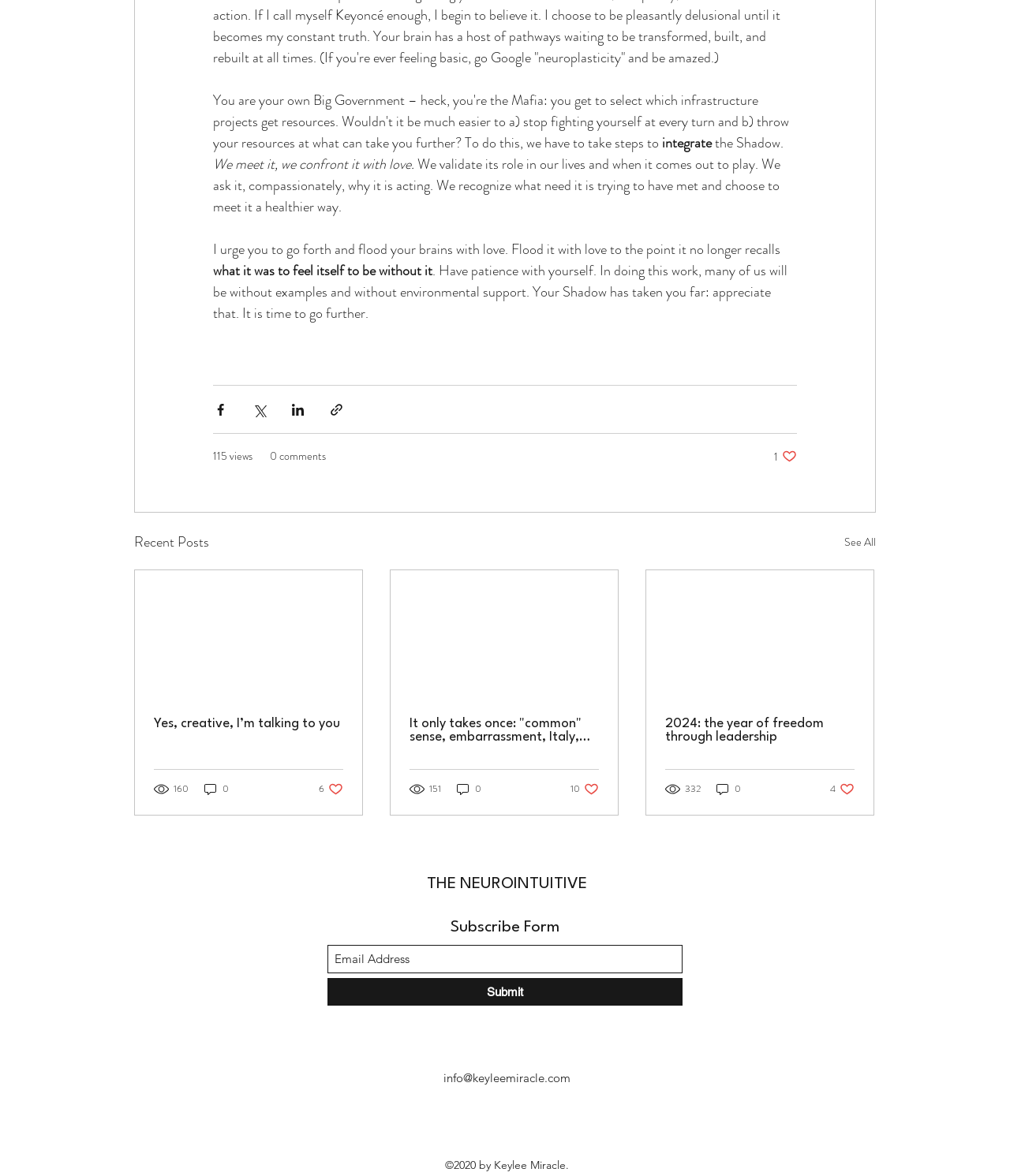Utilize the details in the image to thoroughly answer the following question: What is the topic of the first article?

I read the text of the first article and found that it talks about integrating the Shadow and loving it, so I inferred that the topic is about the Shadow.